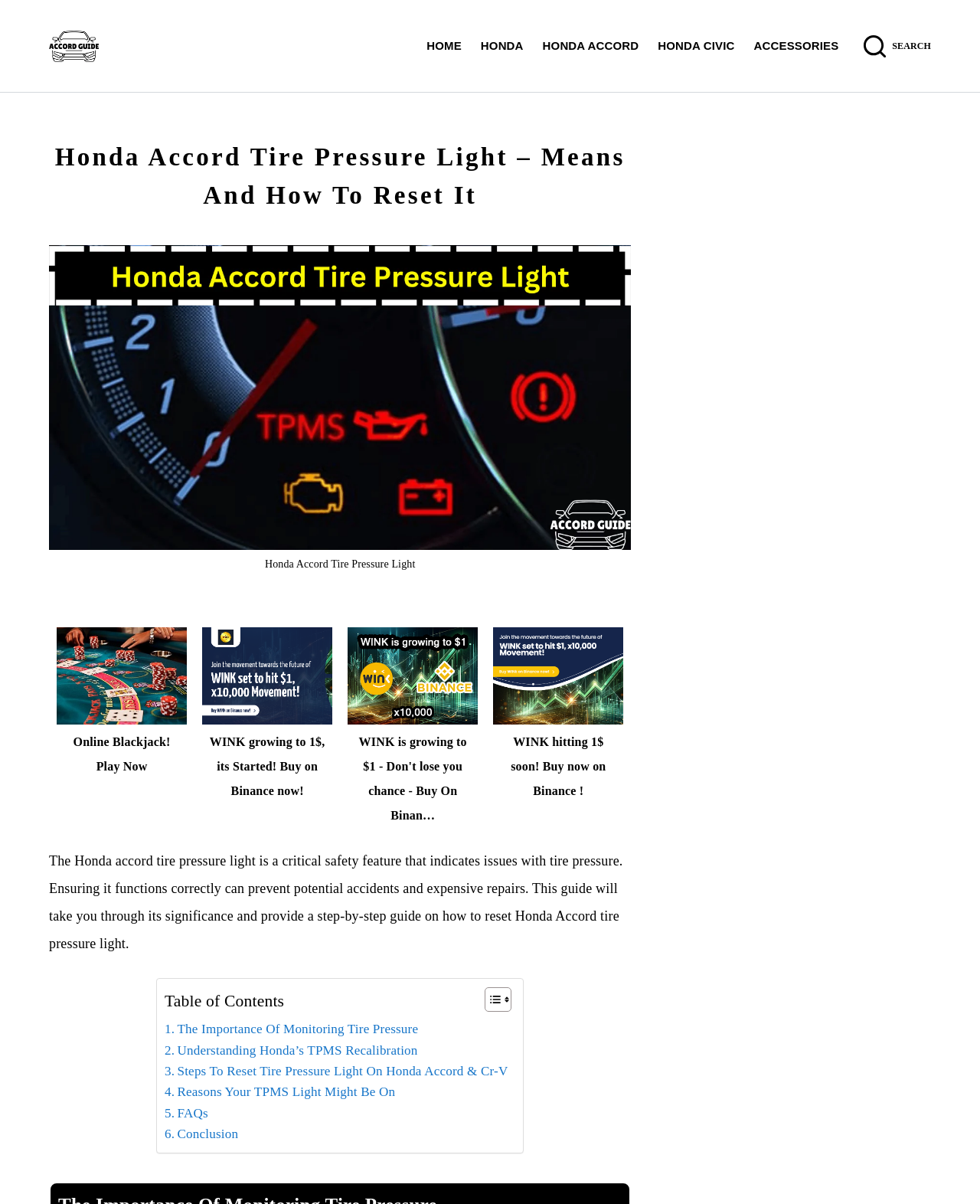What is the purpose of the table of contents?
Please answer the question as detailed as possible based on the image.

The table of contents provides a guide to the webpage, allowing users to navigate to specific sections, such as the importance of monitoring tire pressure, understanding Honda's TPMS, and steps to reset the tire pressure light.